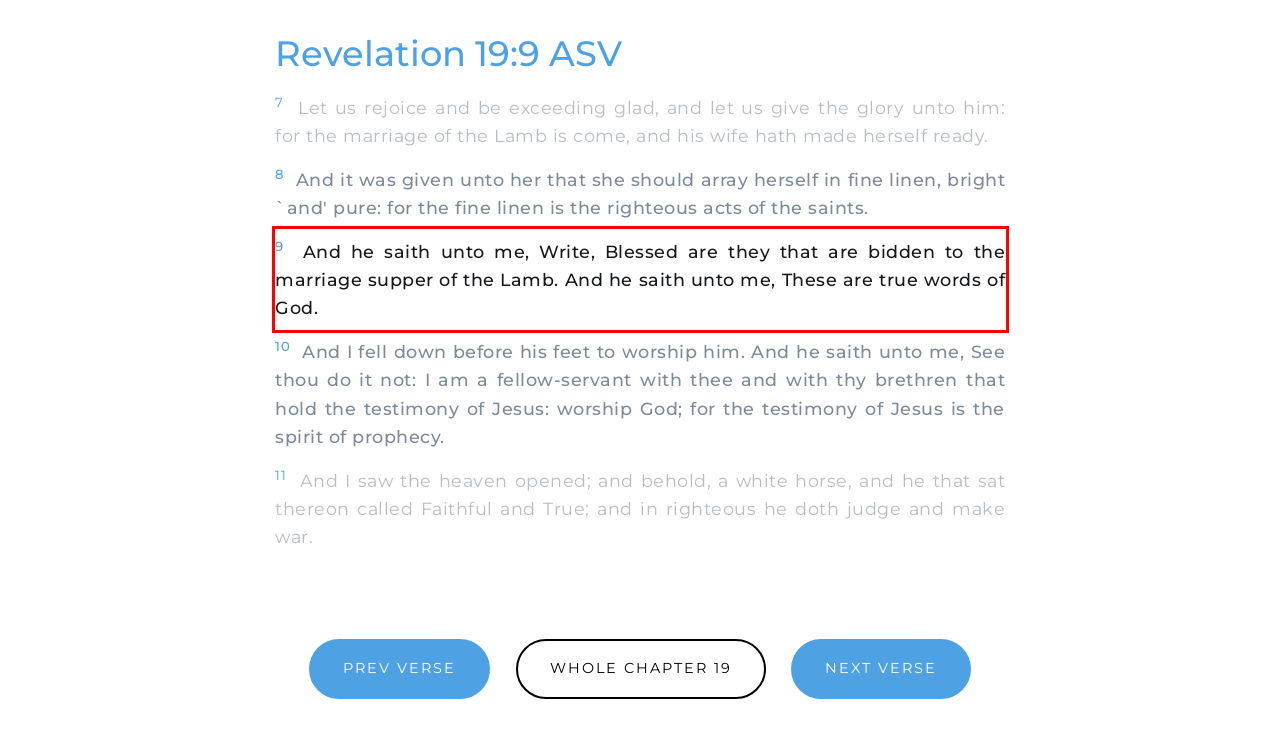Please look at the webpage screenshot and extract the text enclosed by the red bounding box.

9 And he saith unto me, Write, Blessed are they that are bidden to the marriage supper of the Lamb. And he saith unto me, These are true words of God.